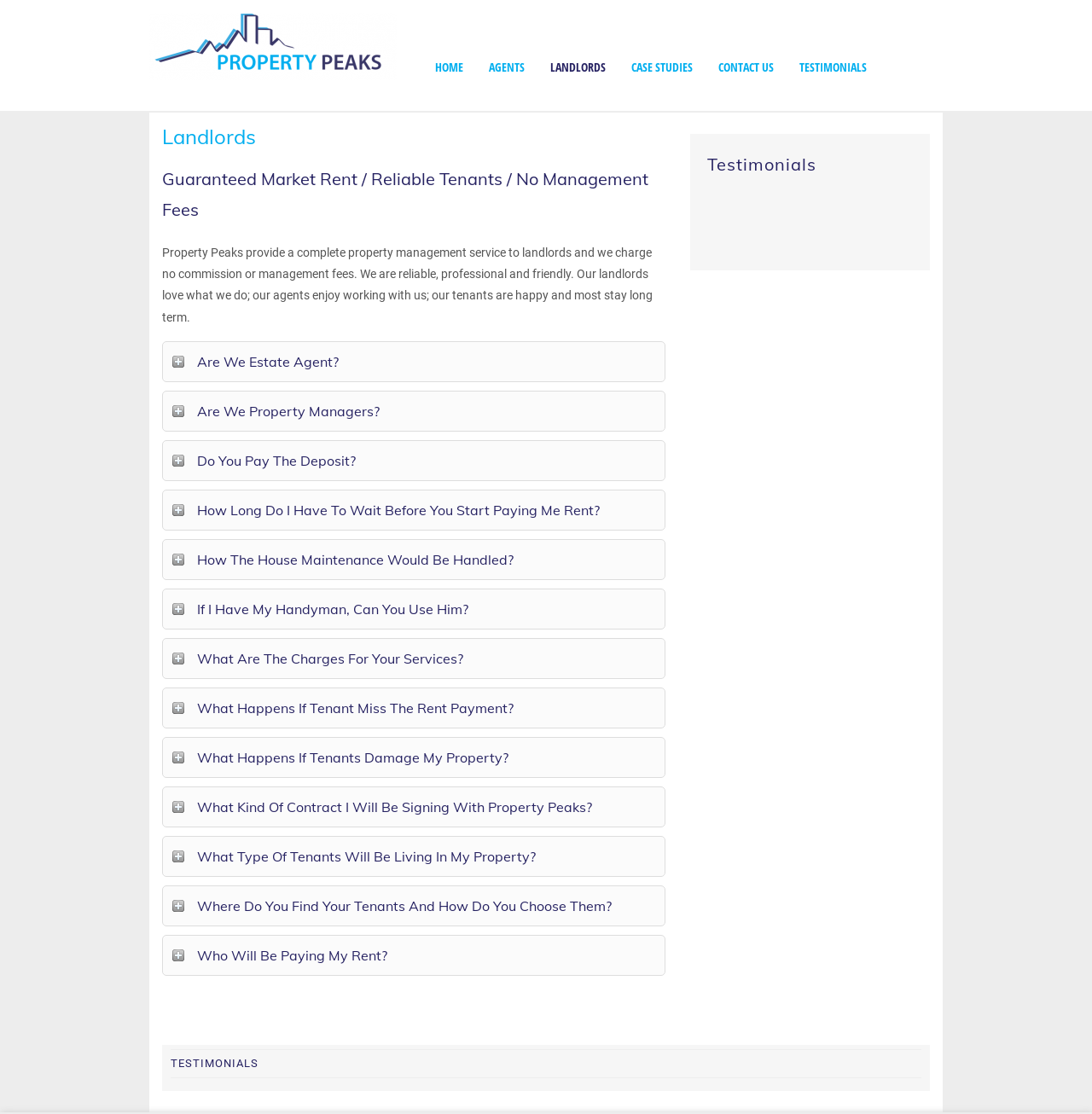Please analyze the image and give a detailed answer to the question:
What benefits do landlords get from Property Peaks?

The heading 'Guaranteed Market Rent / Reliable Tenants / No Management Fees' suggests that Property Peaks offers guaranteed market rent to landlords, along with reliable tenants and no management fees.